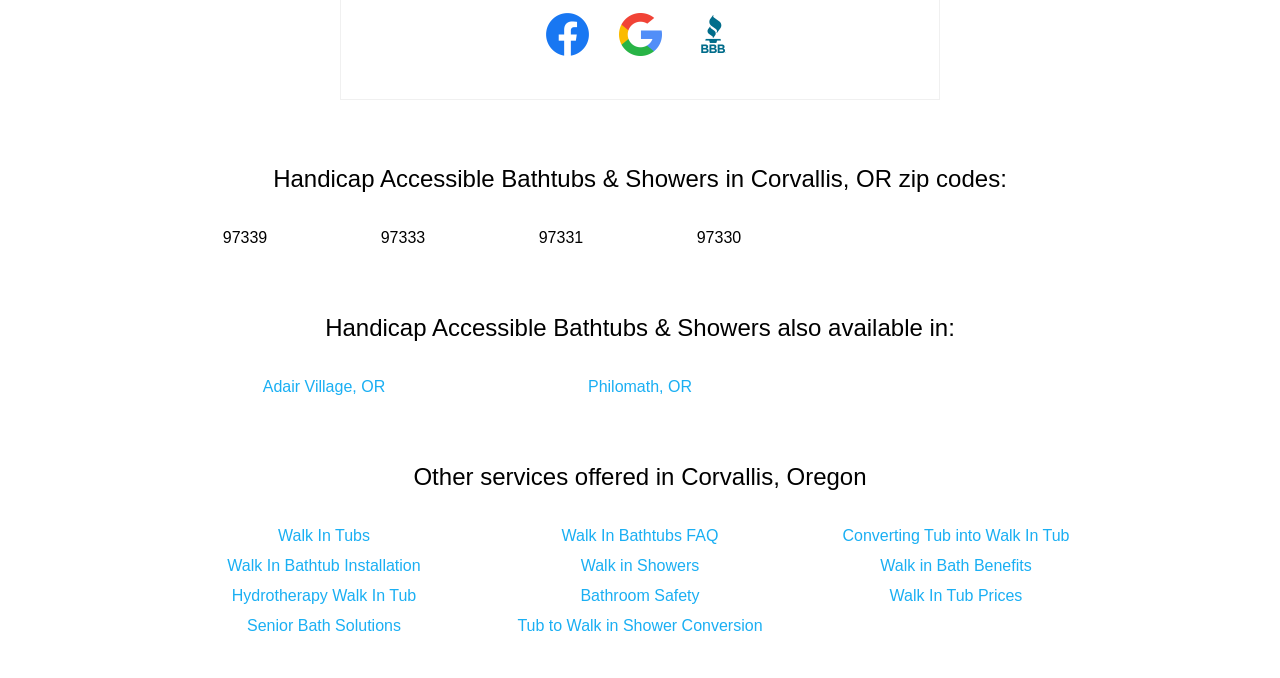Given the description "title="Google"", determine the bounding box of the corresponding UI element.

[0.471, 0.078, 0.529, 0.11]